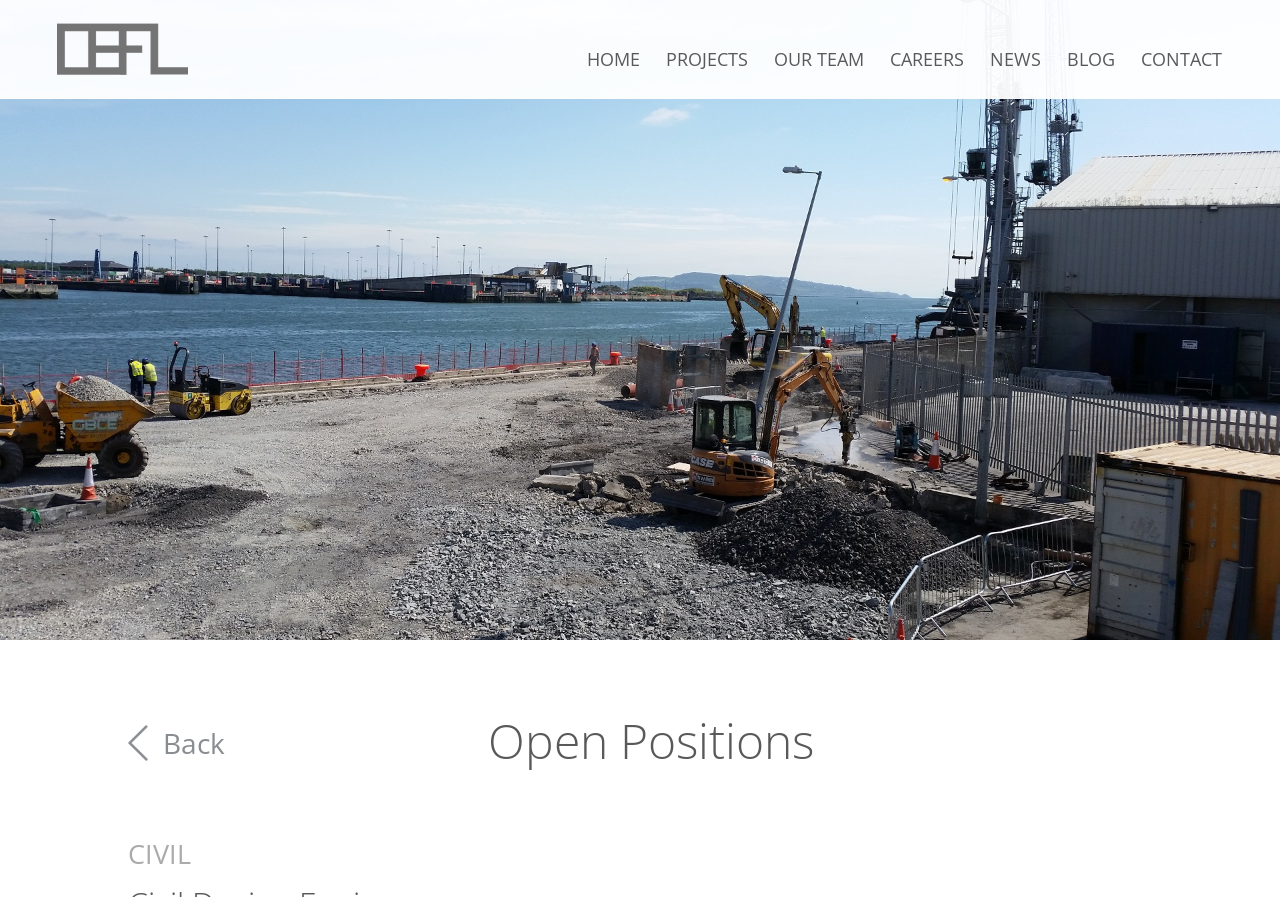Find and provide the bounding box coordinates for the UI element described with: "OUR TEAM".

[0.605, 0.058, 0.675, 0.11]